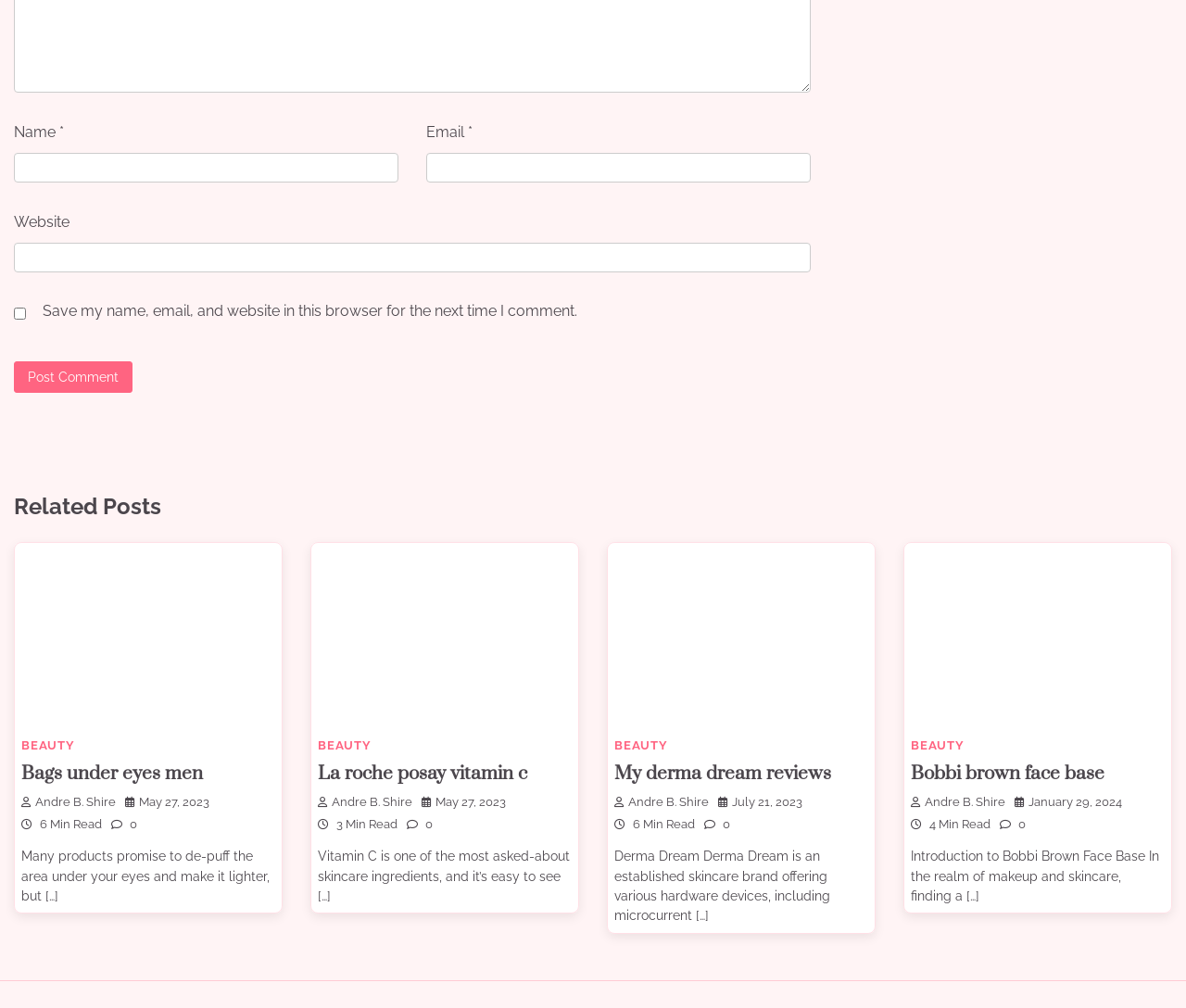Locate the coordinates of the bounding box for the clickable region that fulfills this instruction: "Enter your name".

[0.012, 0.152, 0.336, 0.181]